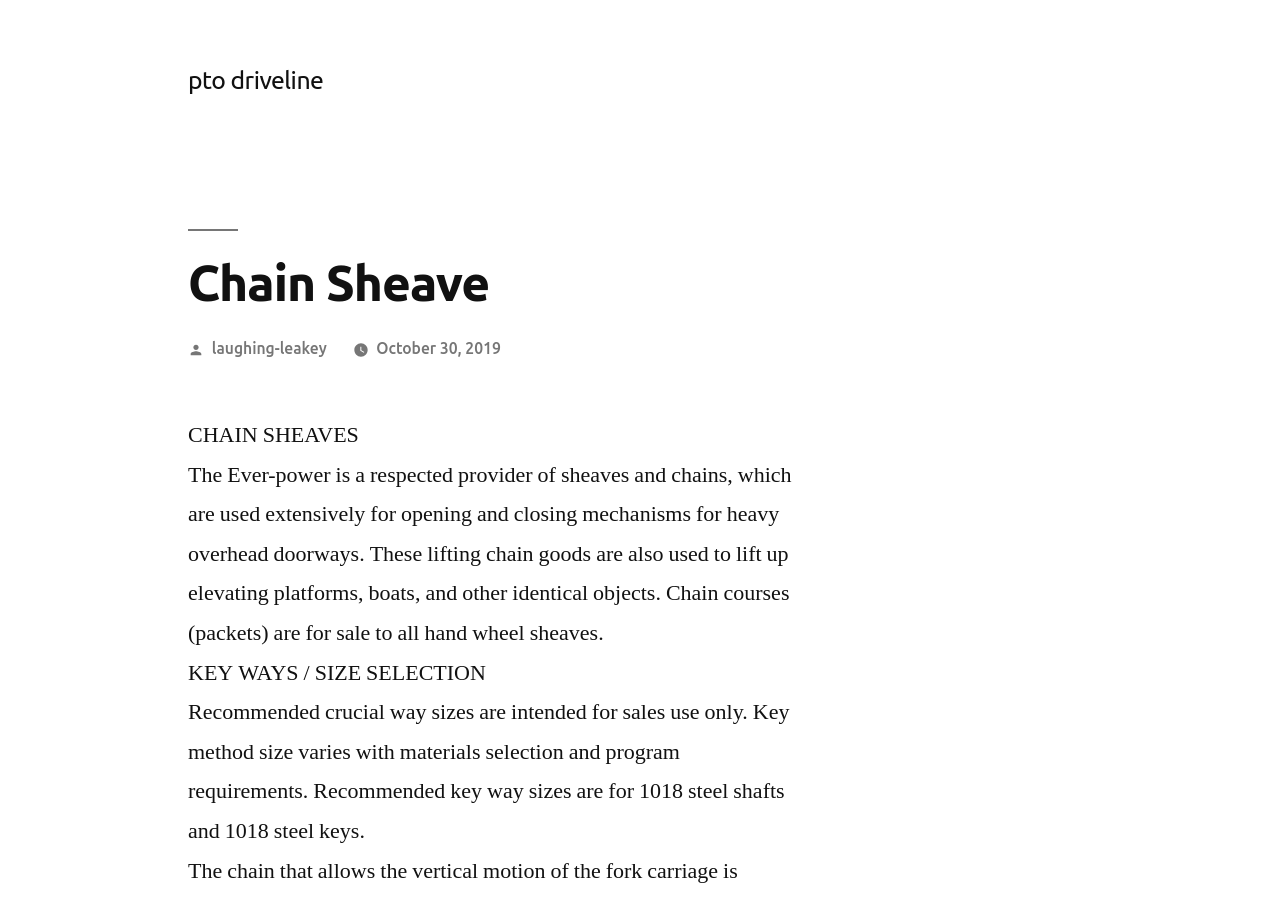Provide the bounding box coordinates for the specified HTML element described in this description: "laughing-leakey". The coordinates should be four float numbers ranging from 0 to 1, in the format [left, top, right, bottom].

[0.165, 0.375, 0.255, 0.395]